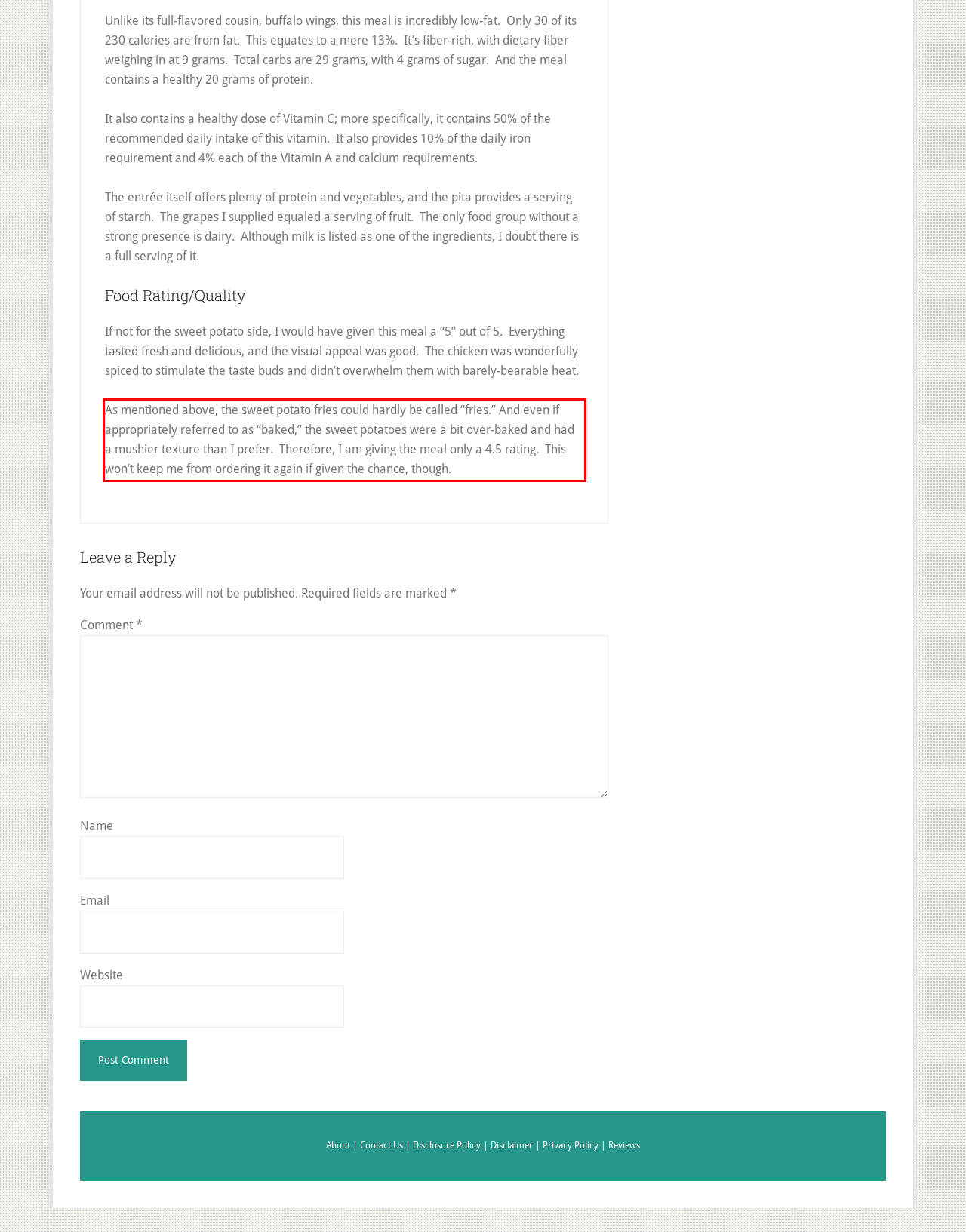Identify the text inside the red bounding box on the provided webpage screenshot by performing OCR.

As mentioned above, the sweet potato fries could hardly be called “fries.” And even if appropriately referred to as “baked,” the sweet potatoes were a bit over-baked and had a mushier texture than I prefer. Therefore, I am giving the meal only a 4.5 rating. This won’t keep me from ordering it again if given the chance, though.